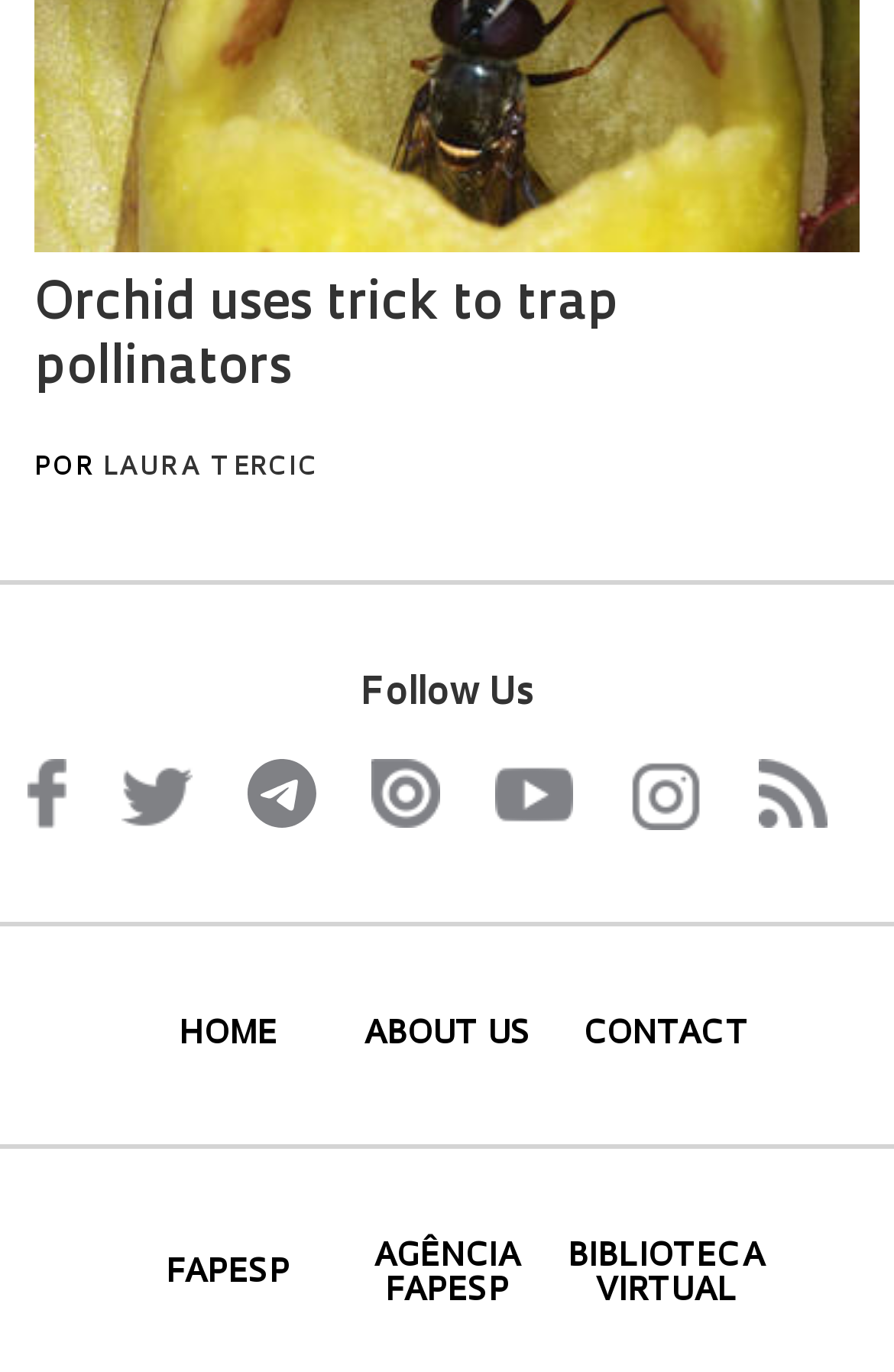Give a concise answer of one word or phrase to the question: 
What is the last link in the top navigation bar?

RSS